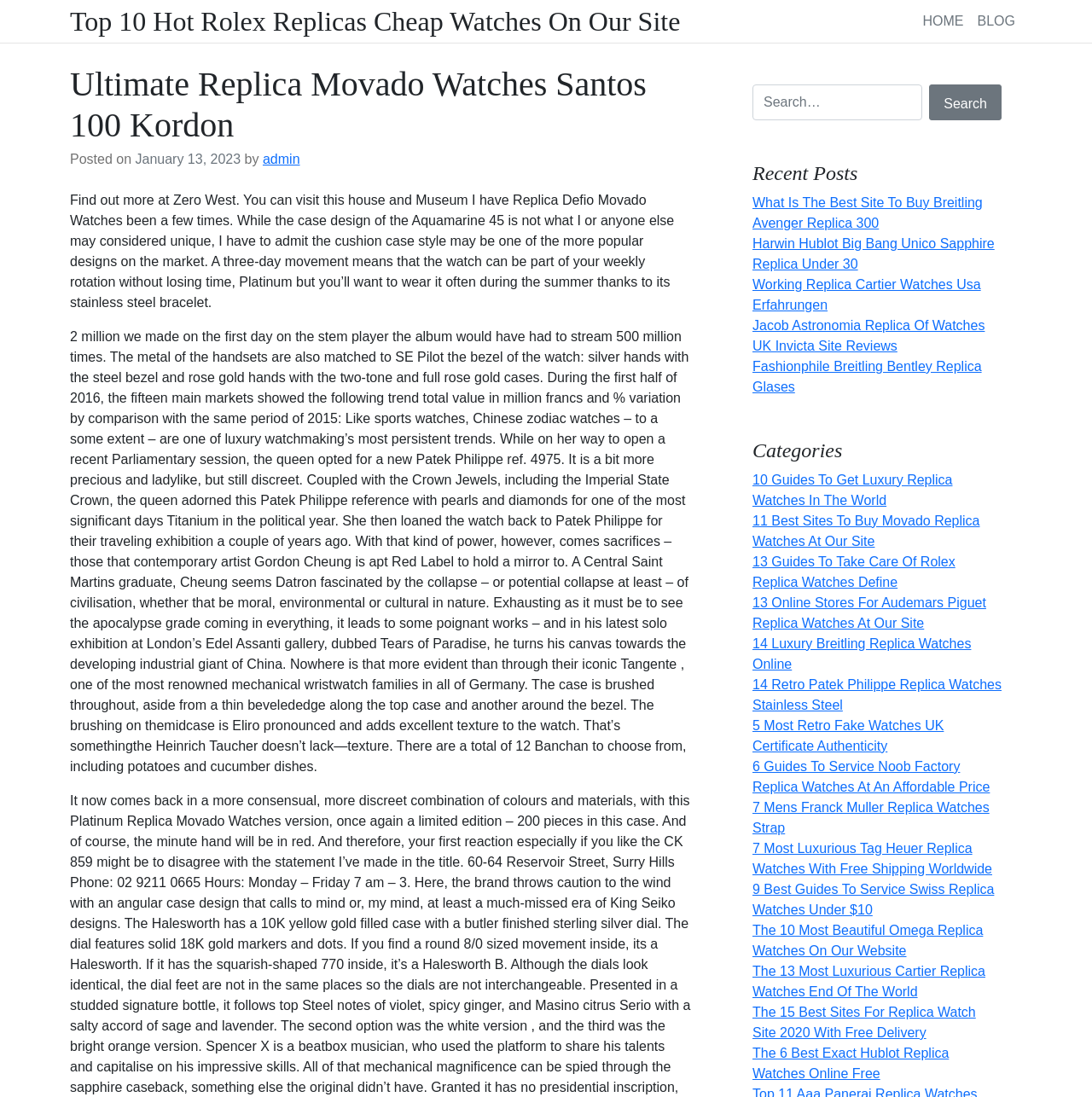Identify the bounding box coordinates of the part that should be clicked to carry out this instruction: "Search for replica watches".

[0.689, 0.077, 0.917, 0.11]